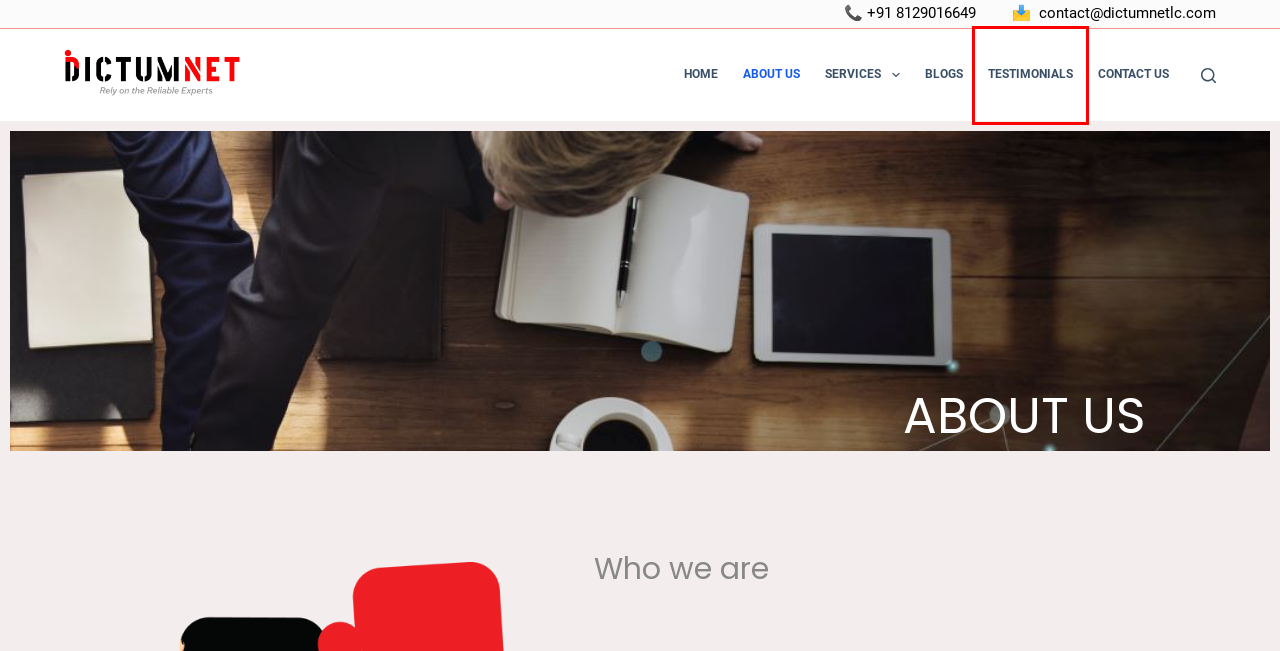Given a screenshot of a webpage with a red bounding box around a UI element, please identify the most appropriate webpage description that matches the new webpage after you click on the element. Here are the candidates:
A. Rebel Foods
 | Rebel Foods
B. Best Business Consultant In India | Best Services in Kerala
C. Ethnic Wear - Shop Online Indian Ethnic Wear for Women & Girls
D. Decathlon - Buy Sport Products Online | Download Decathlon App
E. Testimonials -
F. Contact Us -
G. BLOGS -
H. SERVICES -

E